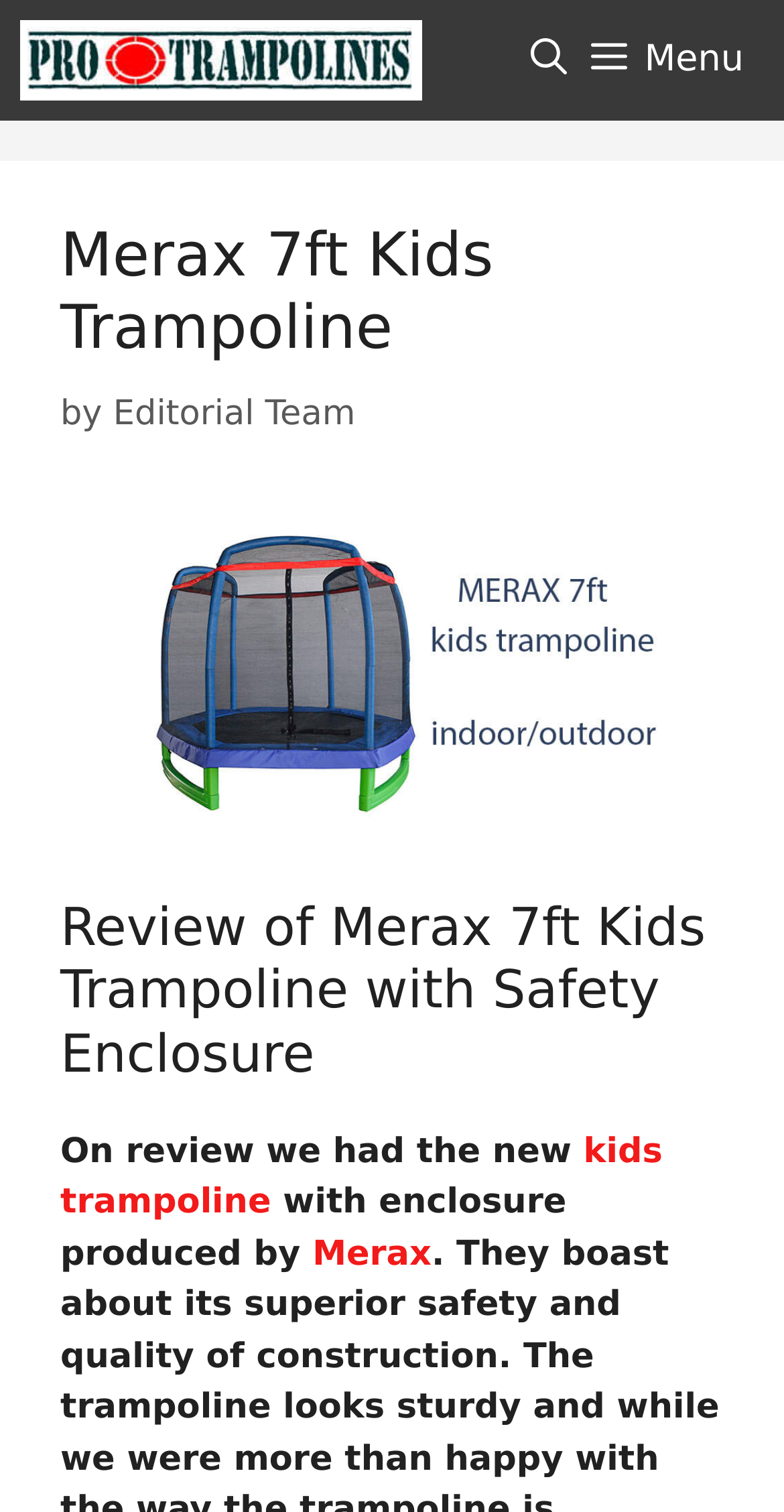Given the description: "Menu", determine the bounding box coordinates of the UI element. The coordinates should be formatted as four float numbers between 0 and 1, [left, top, right, bottom].

[0.737, 0.0, 1.0, 0.08]